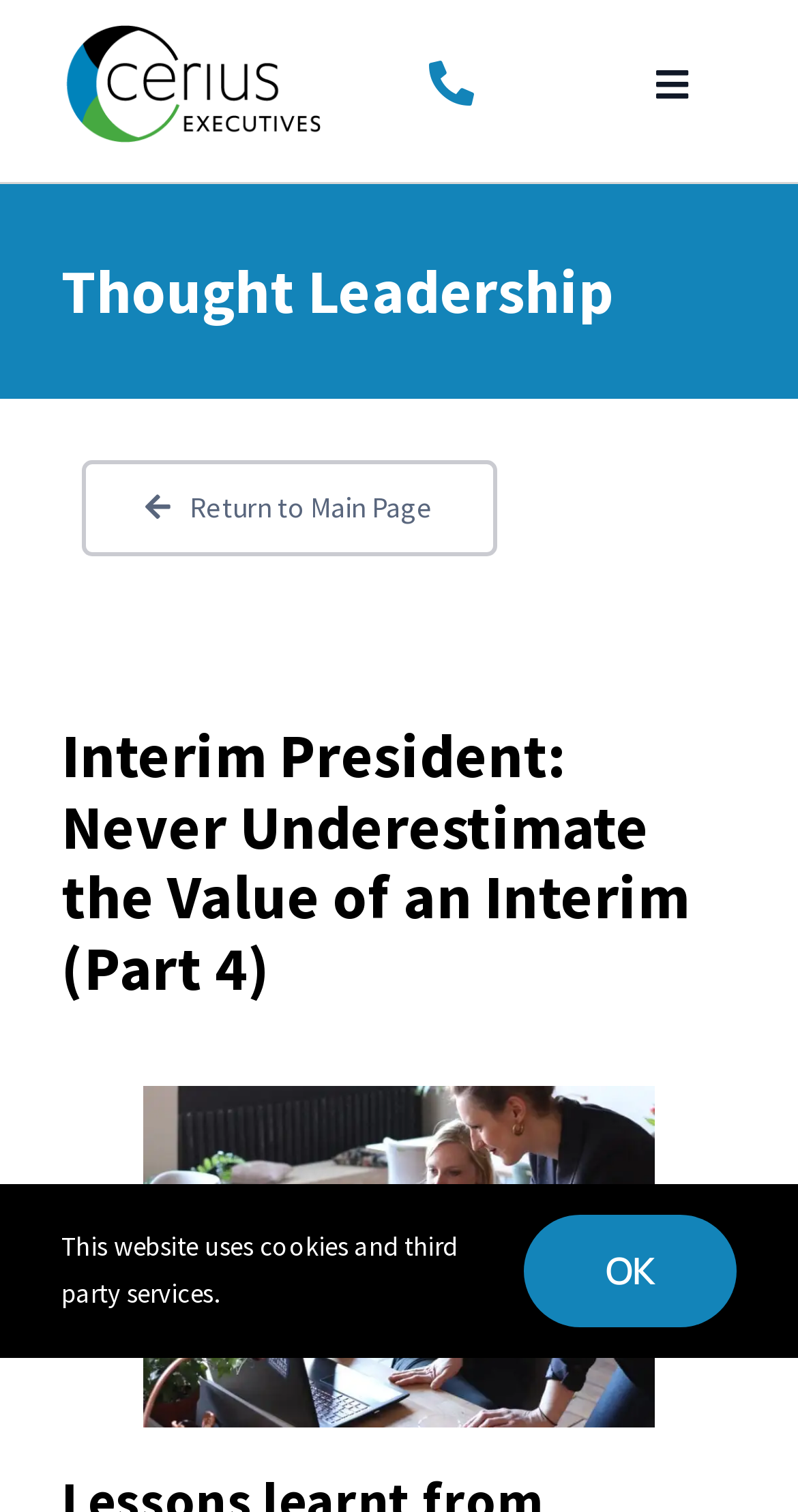Determine the bounding box coordinates of the clickable region to follow the instruction: "Click the logo".

[0.083, 0.012, 0.404, 0.046]